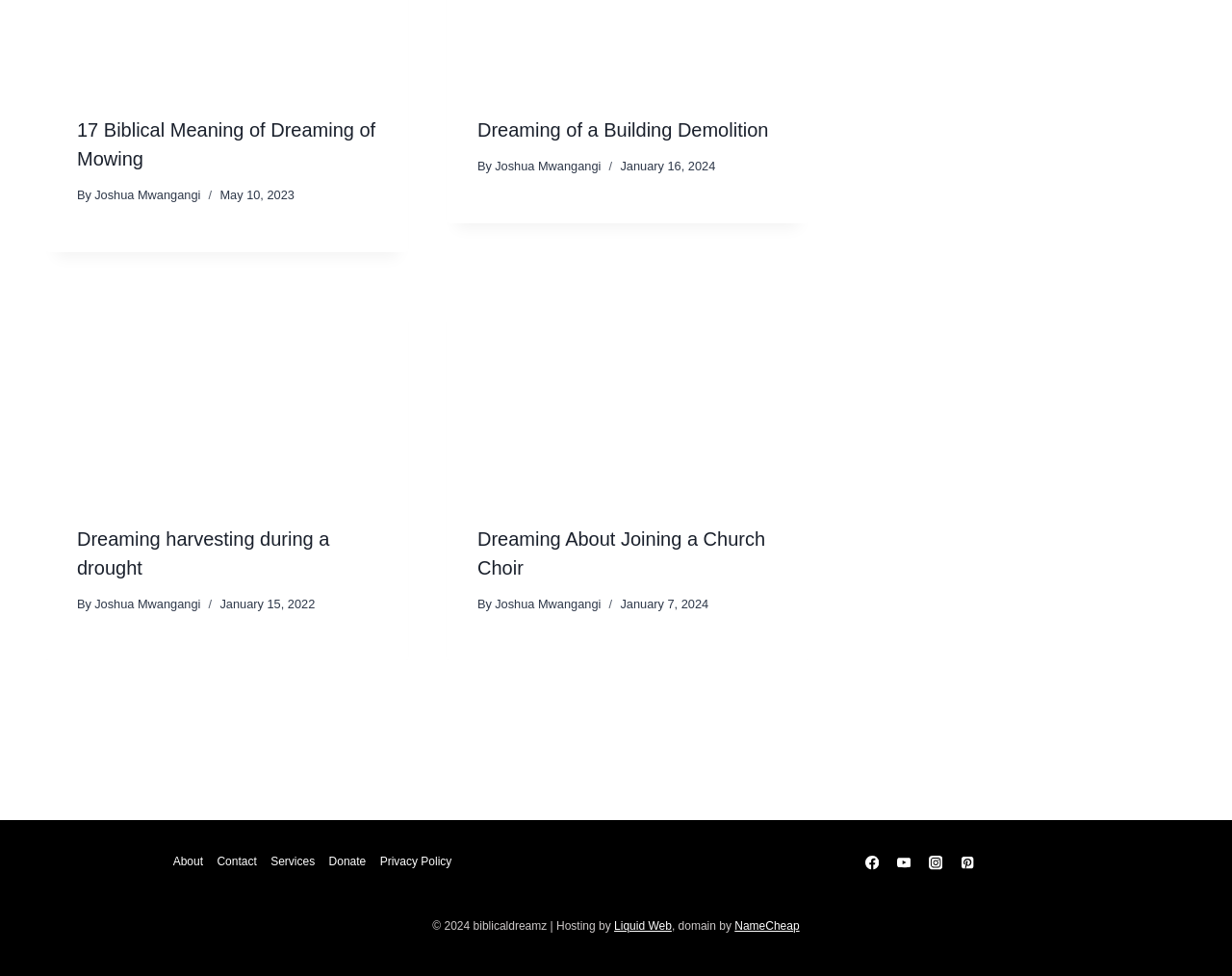Determine the bounding box coordinates in the format (top-left x, top-left y, bottom-right x, bottom-right y). Ensure all values are floating point numbers between 0 and 1. Identify the bounding box of the UI element described by: Joshua Mwangangi

[0.077, 0.126, 0.163, 0.14]